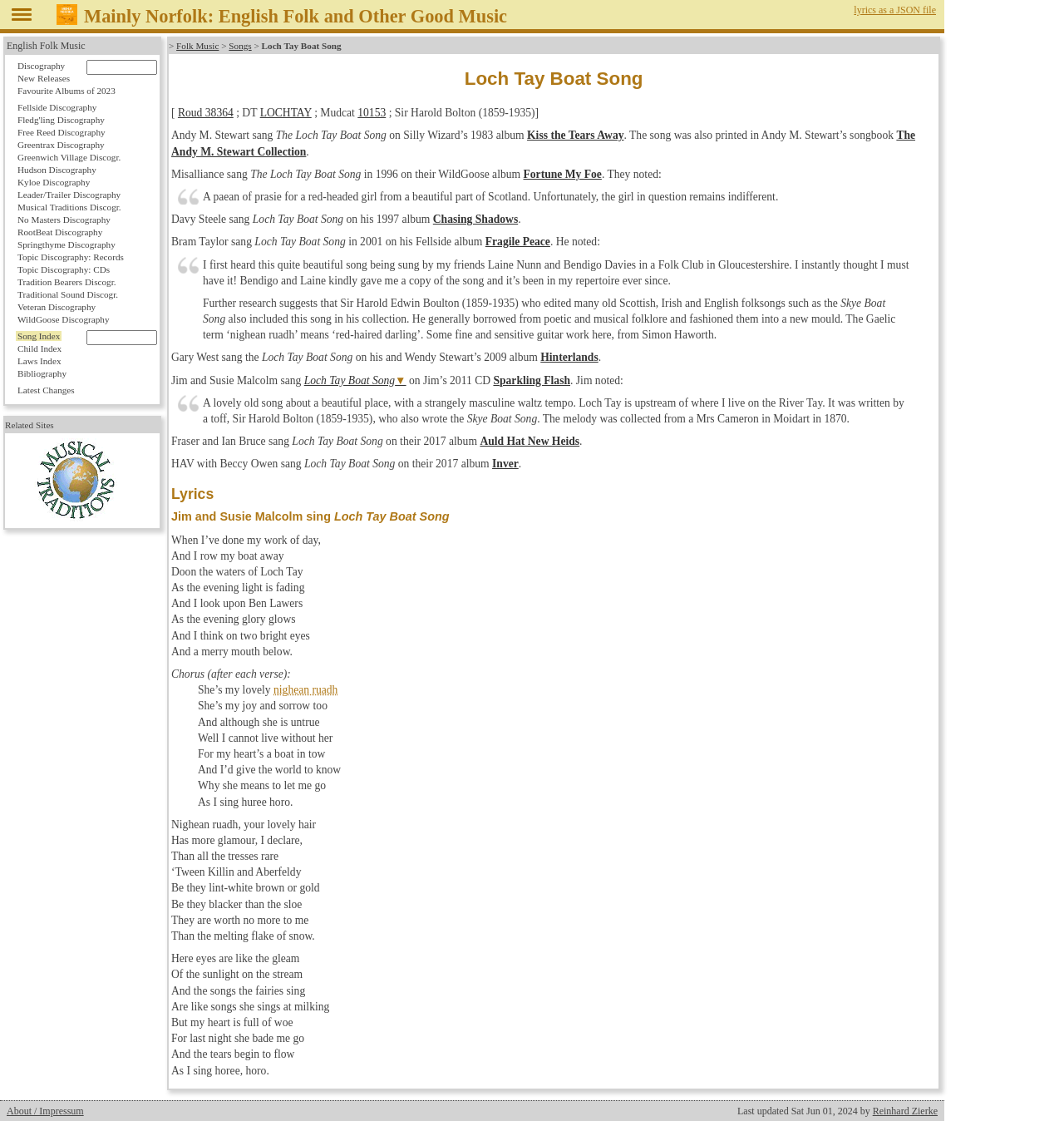Show the bounding box coordinates of the element that should be clicked to complete the task: "Read about 'Loch Tay Boat Song'".

[0.246, 0.036, 0.321, 0.045]